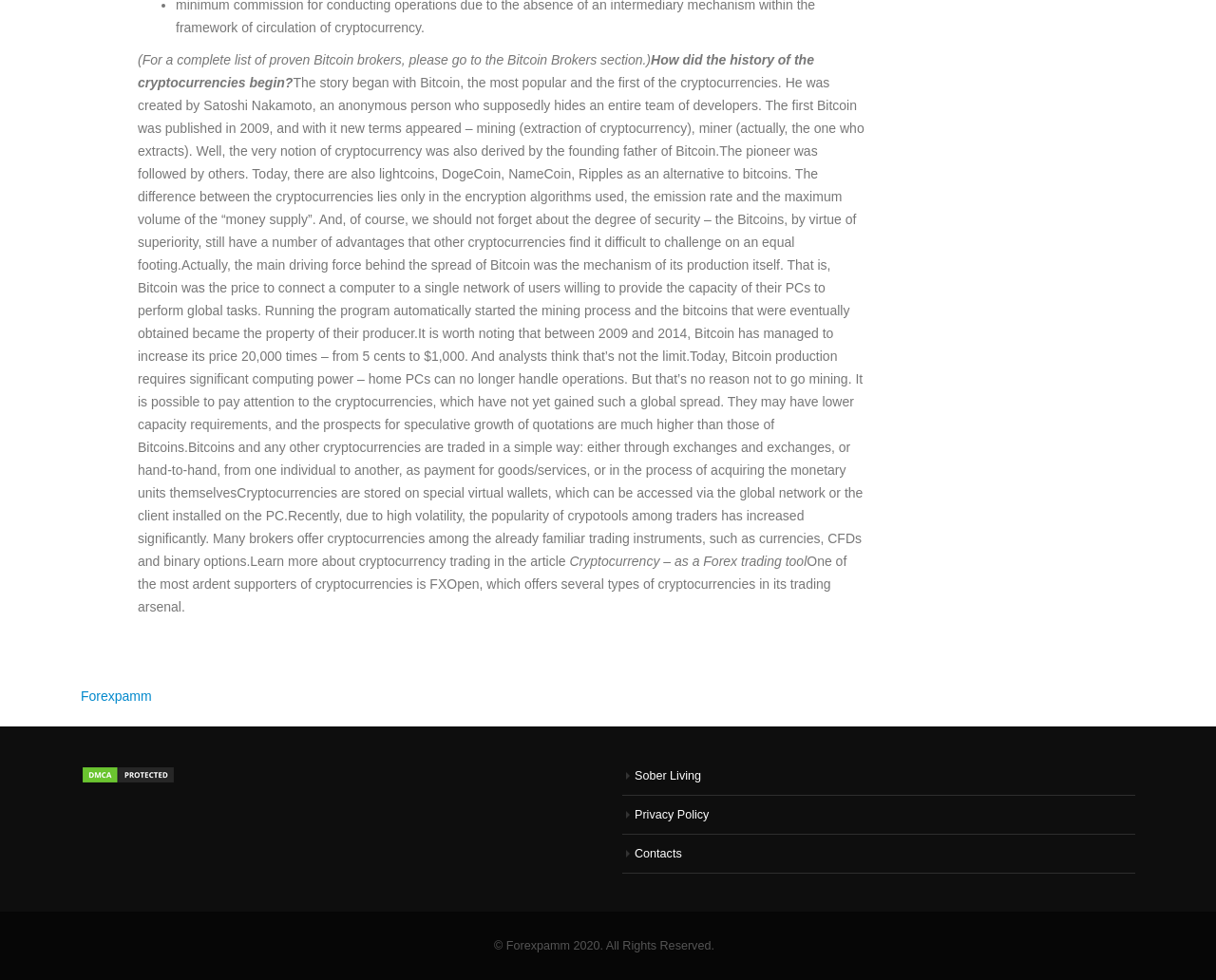Locate the bounding box coordinates of the UI element described by: "Capital Buzz". Provide the coordinates as four float numbers between 0 and 1, formatted as [left, top, right, bottom].

None